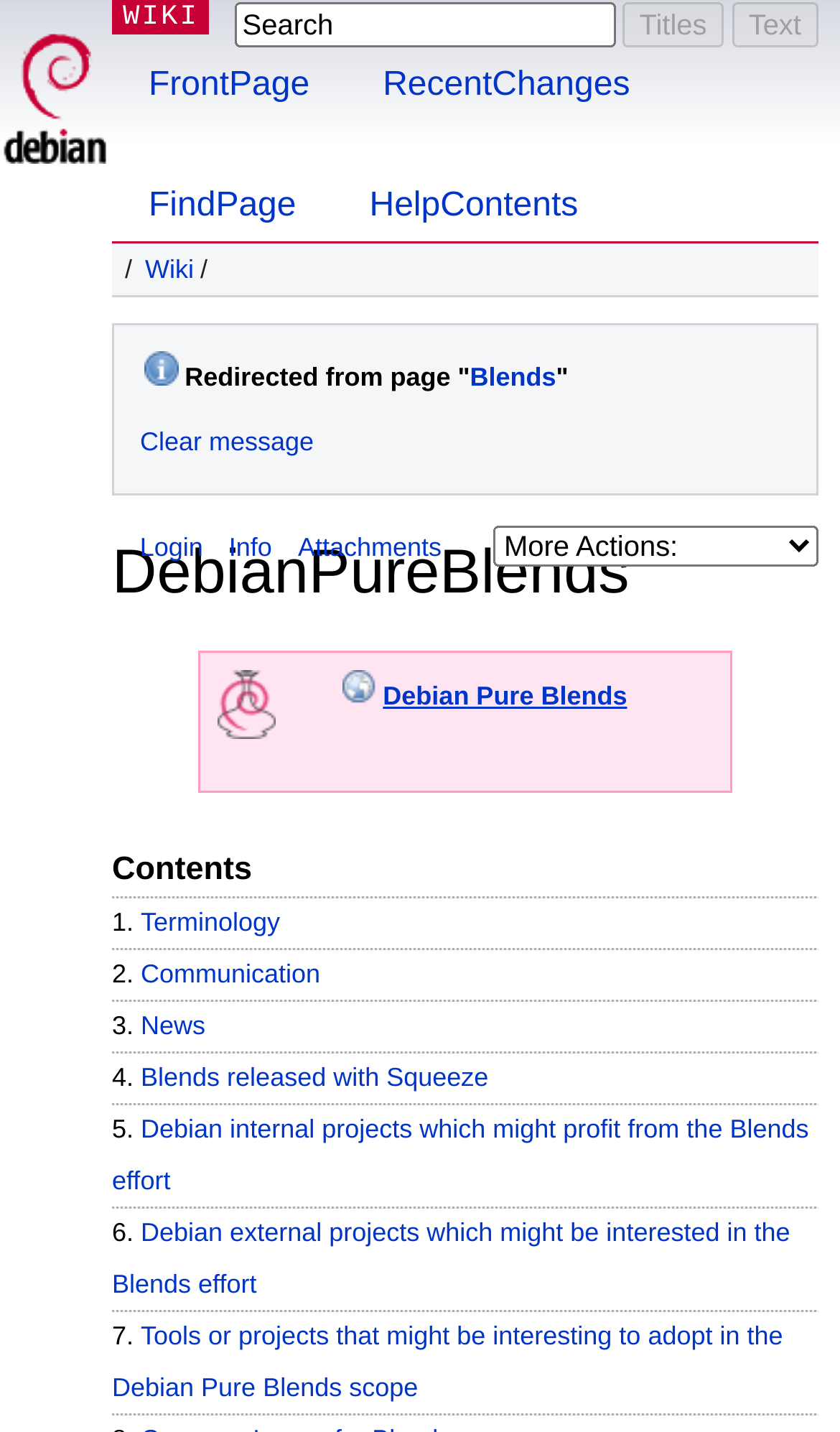How many links are there in the top navigation bar?
Based on the visual content, answer with a single word or a brief phrase.

5